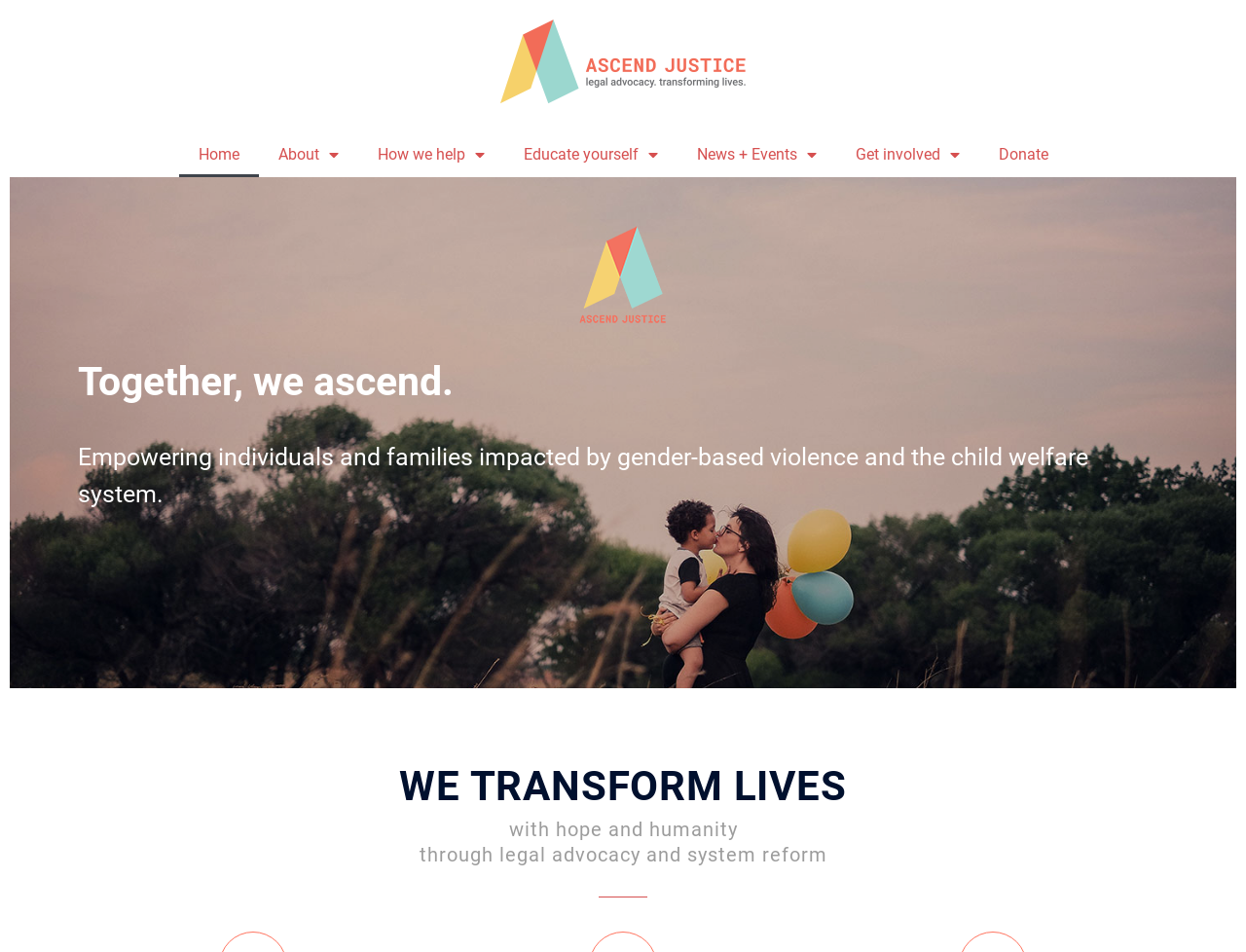Explain in detail what you observe on this webpage.

The webpage is about Ascend Justice, an organization that transforms lives through legal advocacy and system reform. At the top, there is a navigation menu with seven links: "Home", "About", "How we help", "Educate yourself", "News + Events", "Get involved", and "Donate". These links are positioned horizontally, with "Home" on the left and "Donate" on the right.

Below the navigation menu, there is a slider region that takes up most of the page's width. Within the slider, there is a website banner with the text "Website banner 2024". On the left and right sides of the slider, there are previous and next arrow buttons, respectively, which are accompanied by corresponding images.

Further down the page, there is a prominent heading that reads "WE TRANSFORM LIVES" in a large font. Below the heading, there are two lines of text that describe the organization's mission: "with hope and humanity" and "through legal advocacy and system reform". These lines of text are centered on the page.